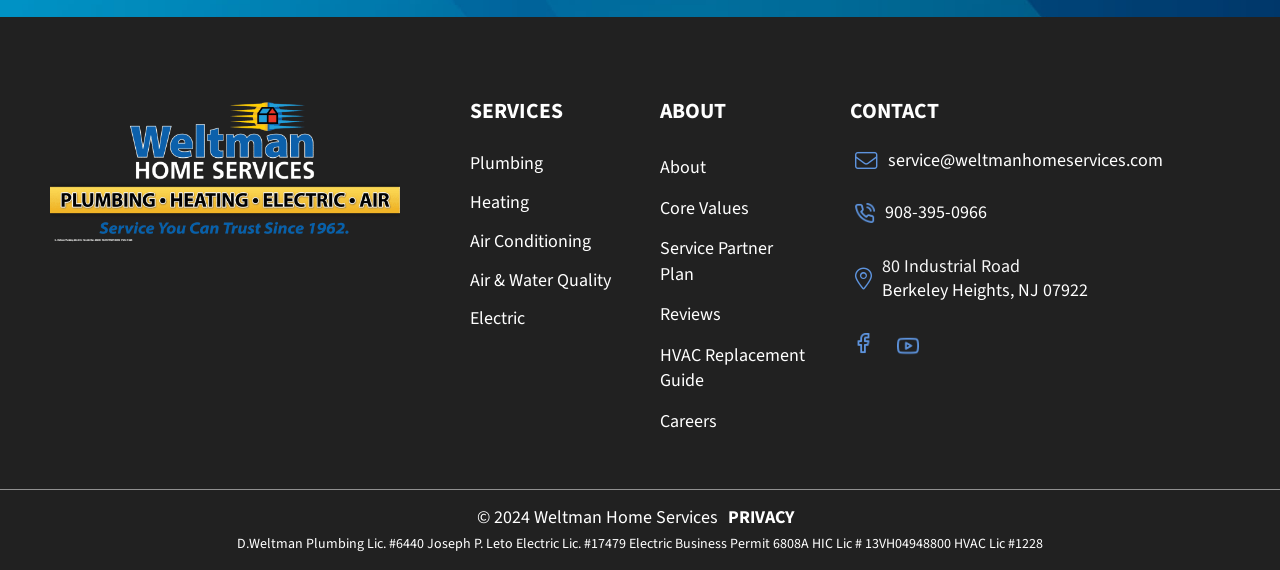Please provide a brief answer to the question using only one word or phrase: 
What is the contact email of Weltman Home Services?

service@weltmanhomeservices.com